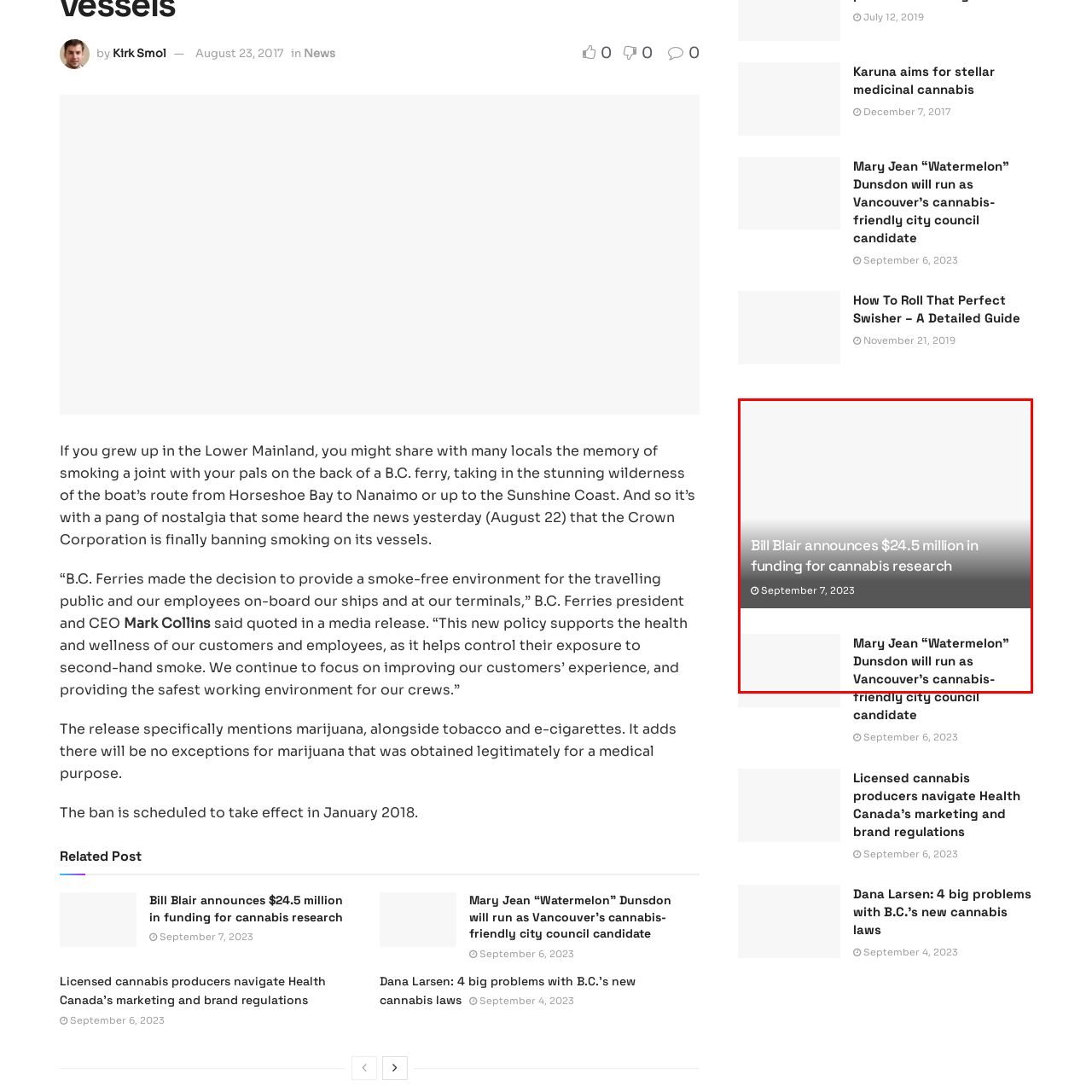Focus on the image encased in the red box and respond to the question with a single word or phrase:
What is Mary Jean Dunsdon's intention?

To run as a cannabis-friendly city council candidate